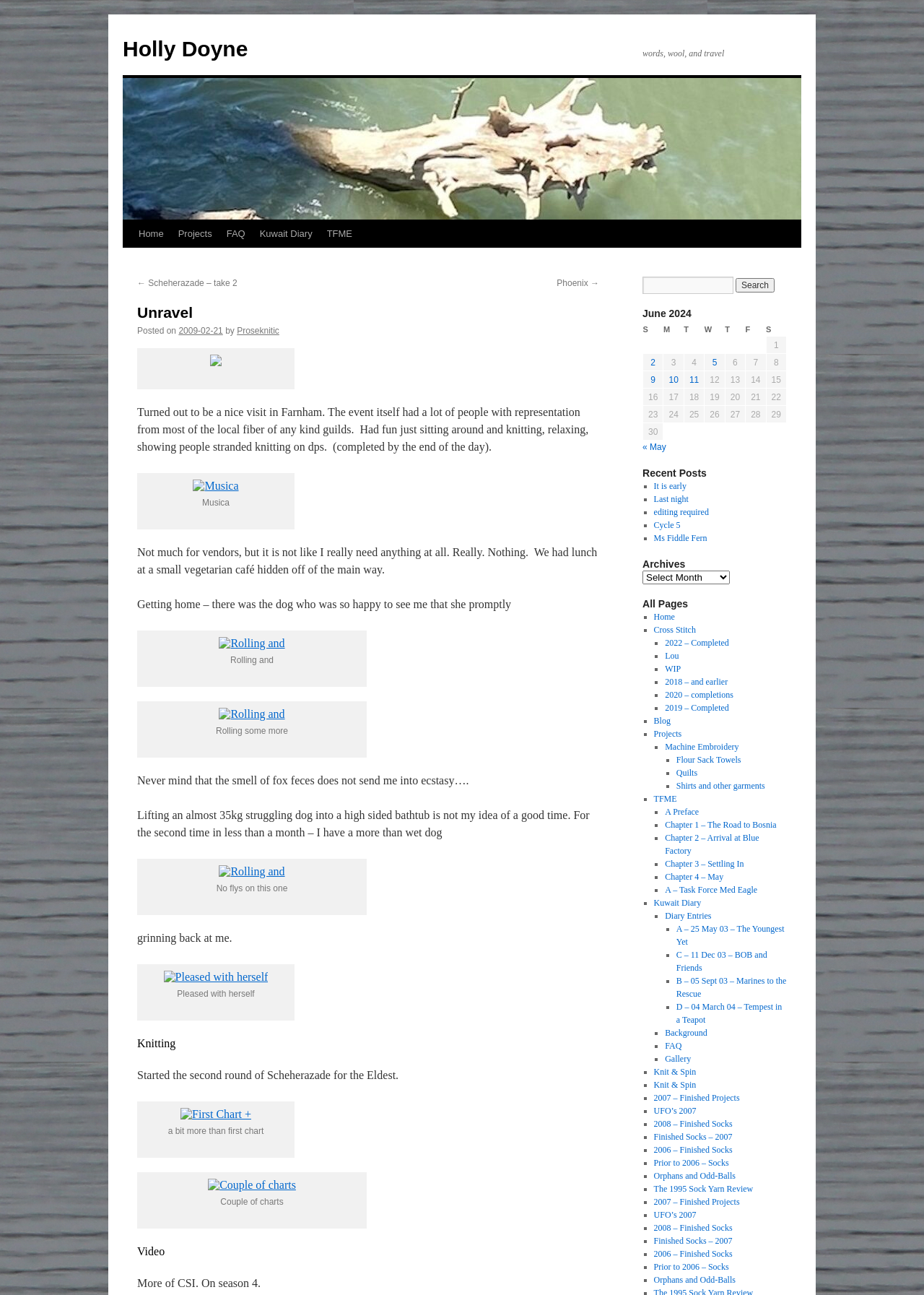What is the topic of the post?
Please answer the question as detailed as possible.

The topic of the post can be inferred from the content of the post, which mentions knitting and includes images of knitting patterns.